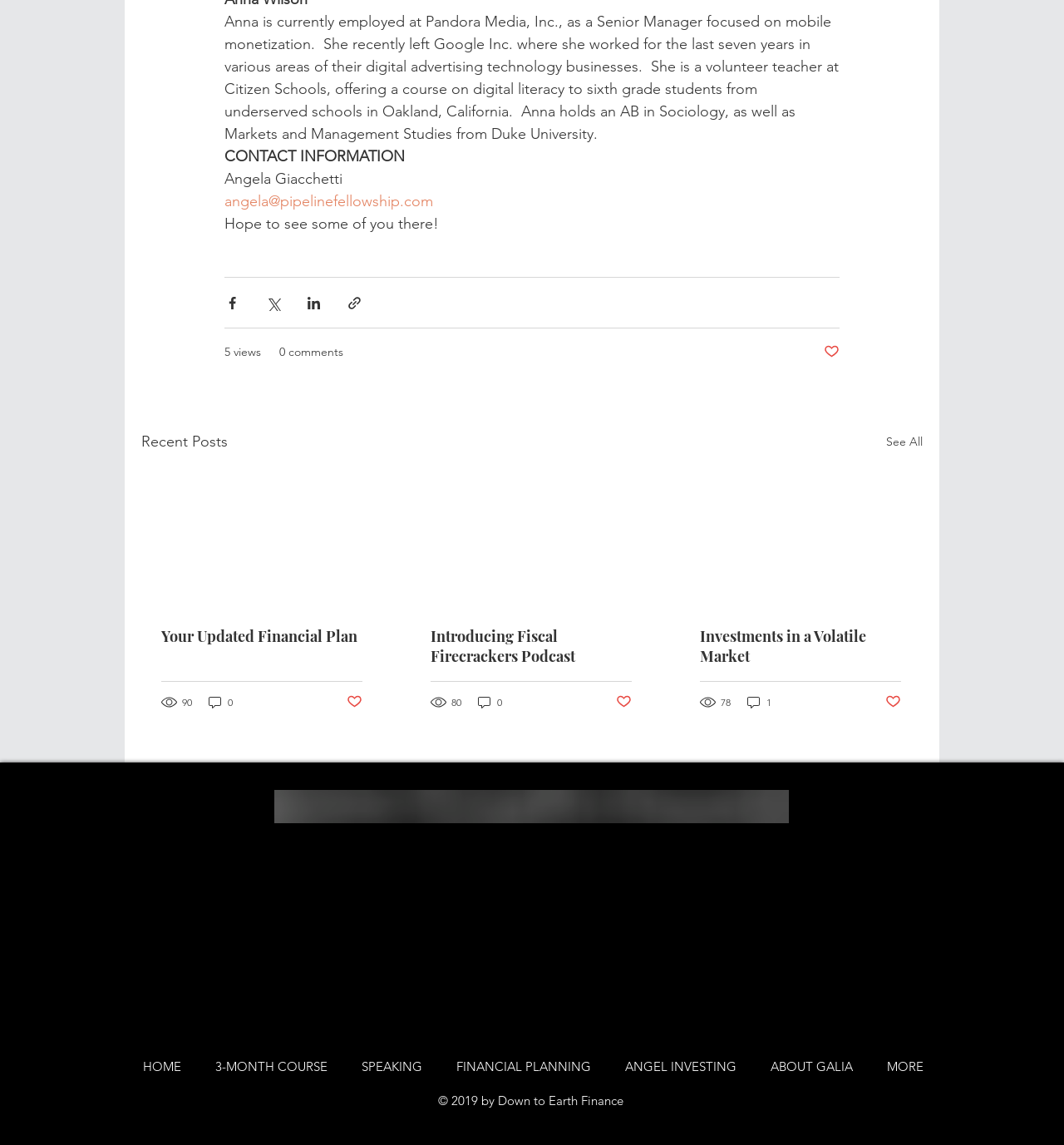Identify the bounding box coordinates for the element that needs to be clicked to fulfill this instruction: "Go to the home page". Provide the coordinates in the format of four float numbers between 0 and 1: [left, top, right, bottom].

[0.118, 0.914, 0.186, 0.95]